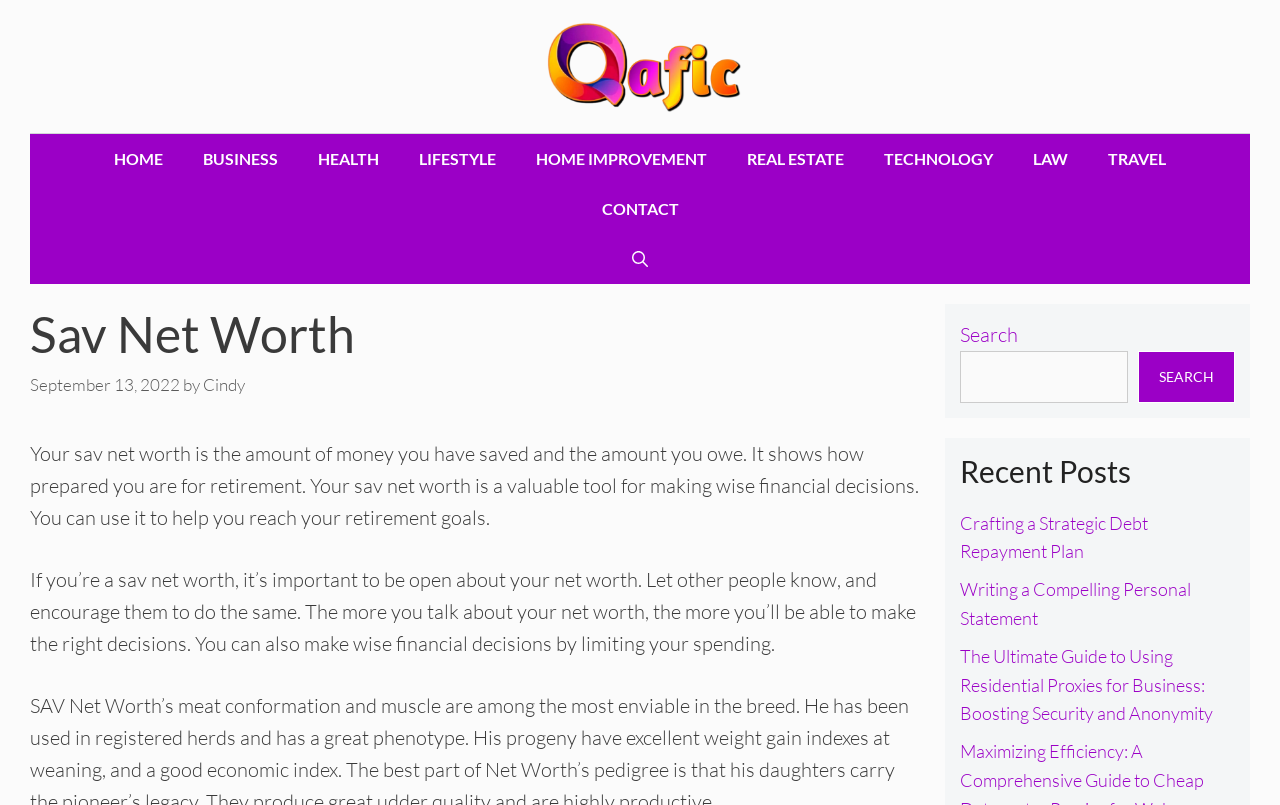What is the topic of the recent post 'Crafting a Strategic Debt Repayment Plan'?
Look at the image and answer the question using a single word or phrase.

Debt Repayment